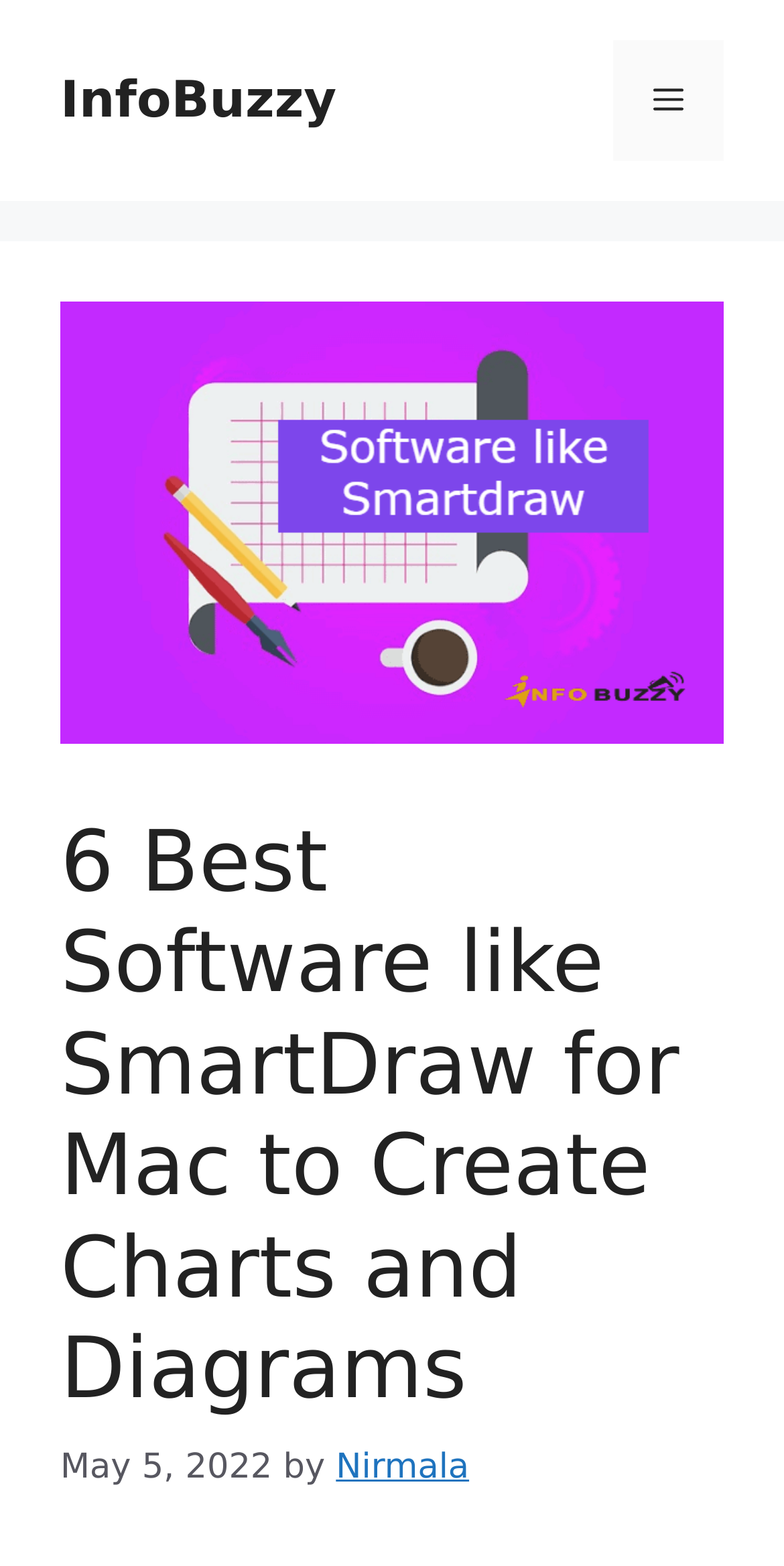Determine the heading of the webpage and extract its text content.

6 Best Software like SmartDraw for Mac to Create Charts and Diagrams